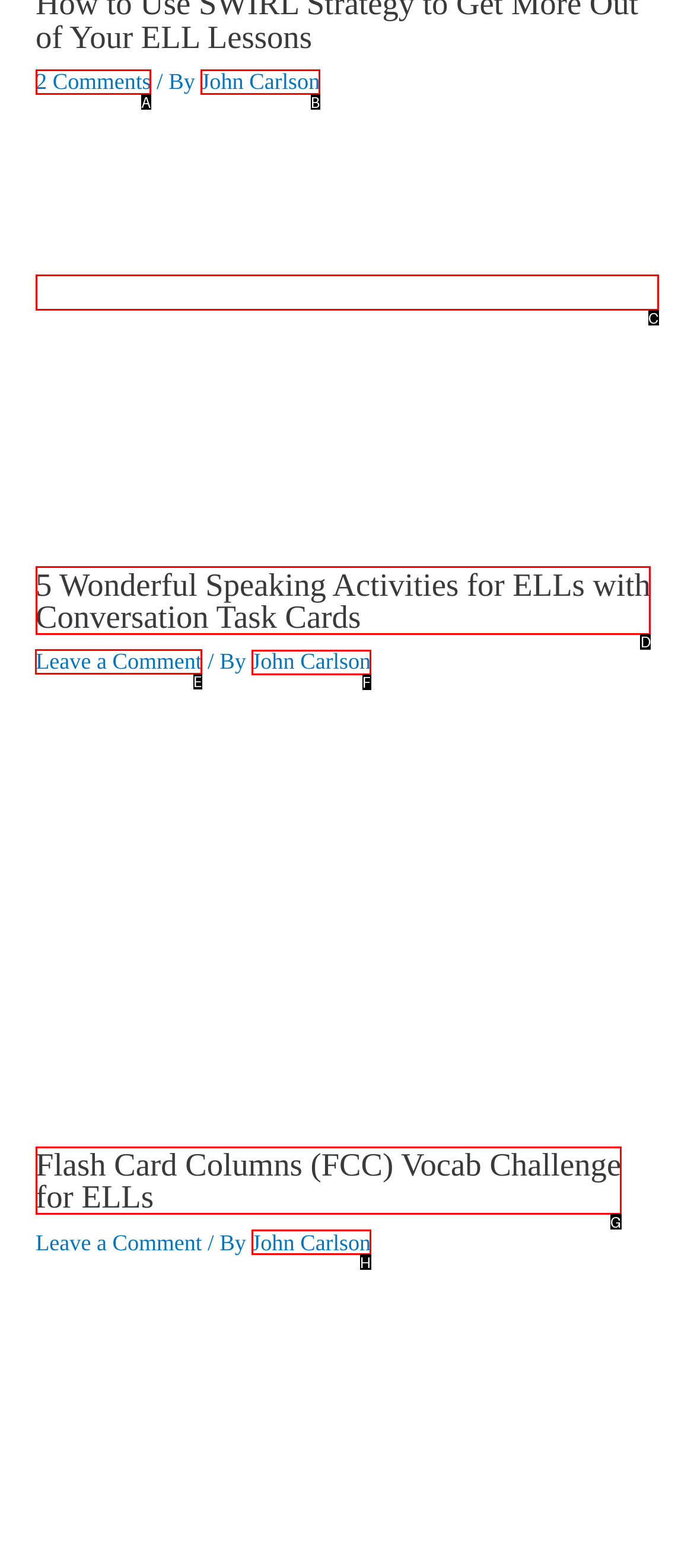Identify which lettered option completes the task: Leave a Comment. Provide the letter of the correct choice.

E